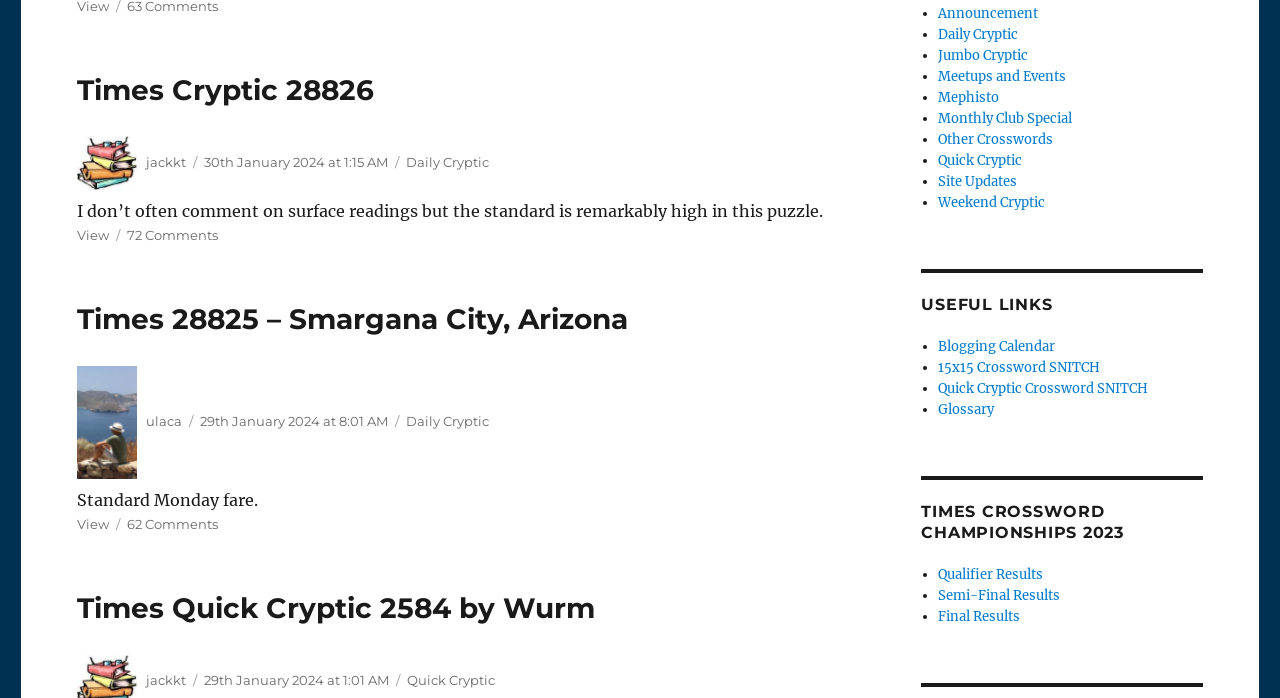Who is the author of the second article?
Answer the question with as much detail as you can, using the image as a reference.

I found the author of the second article by looking at the link element with the text 'ulaca' which is preceded by the text 'Author'.